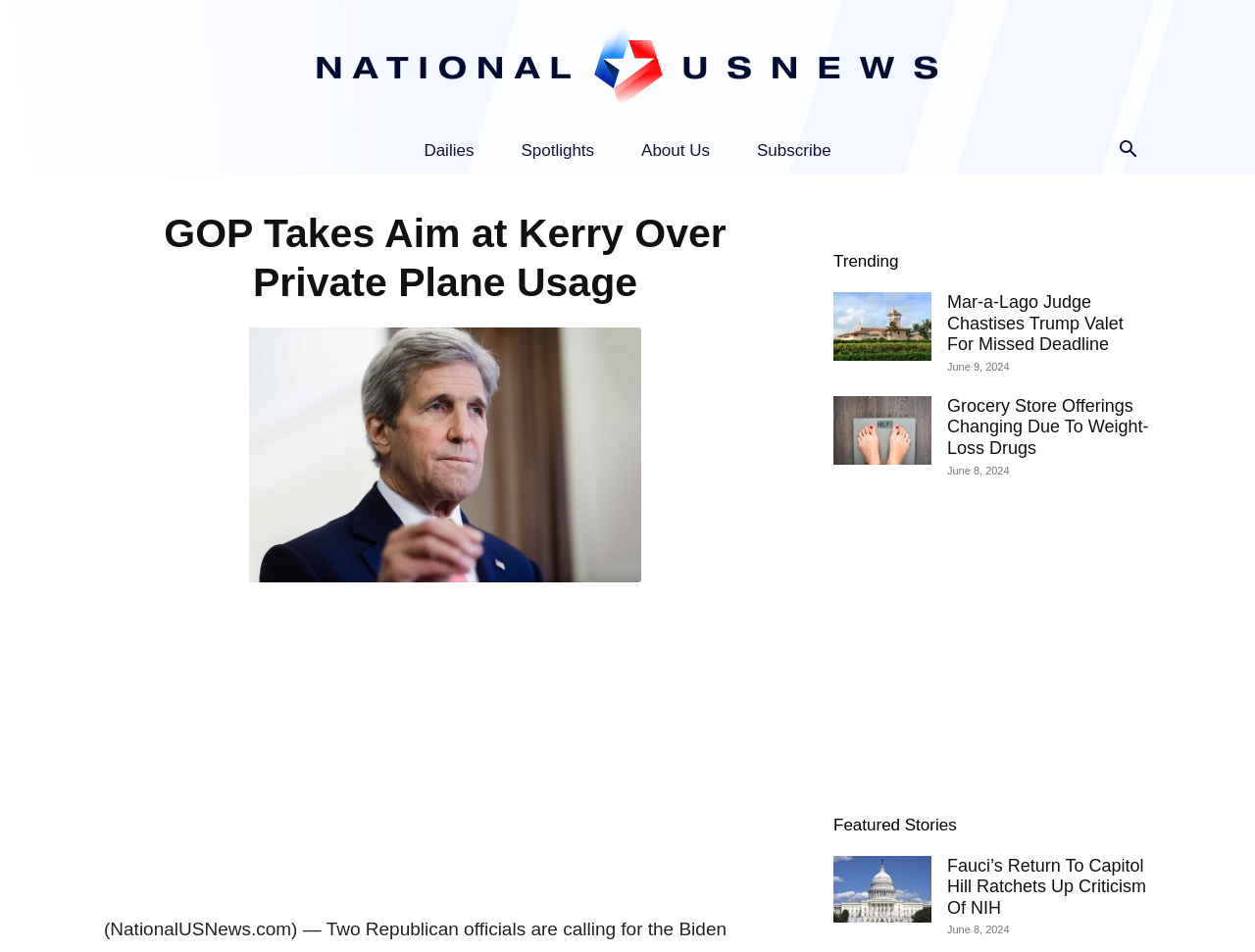Locate the bounding box coordinates of the area that needs to be clicked to fulfill the following instruction: "Read about GOP taking aim at Kerry". The coordinates should be in the format of four float numbers between 0 and 1, namely [left, top, right, bottom].

[0.083, 0.219, 0.627, 0.322]